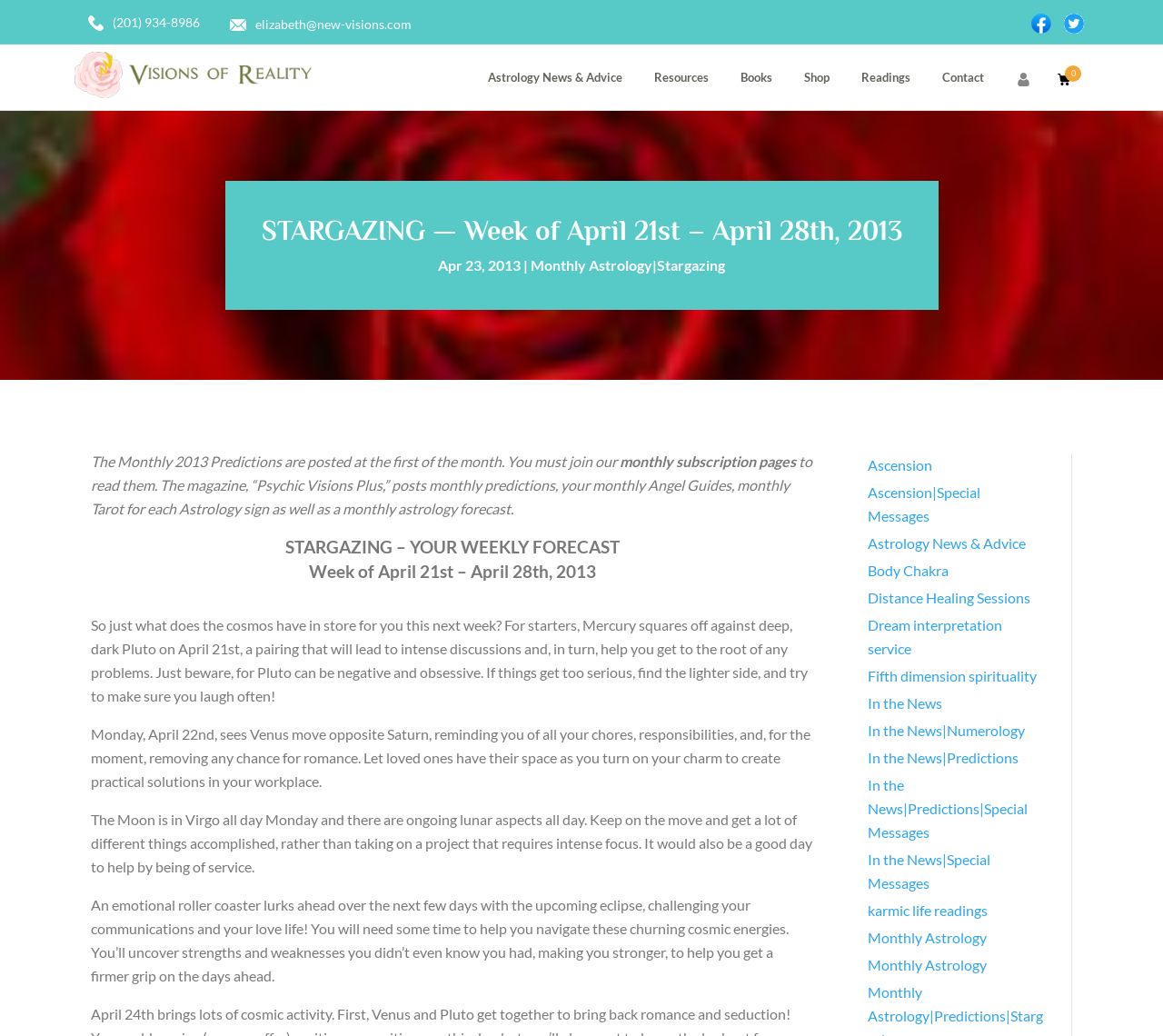What is the name of the magazine mentioned on the webpage?
Answer the question in as much detail as possible.

I found the name of the magazine by looking at the StaticText element with the text '“Psychic Visions Plus' at coordinates [0.216, 0.459, 0.329, 0.476].